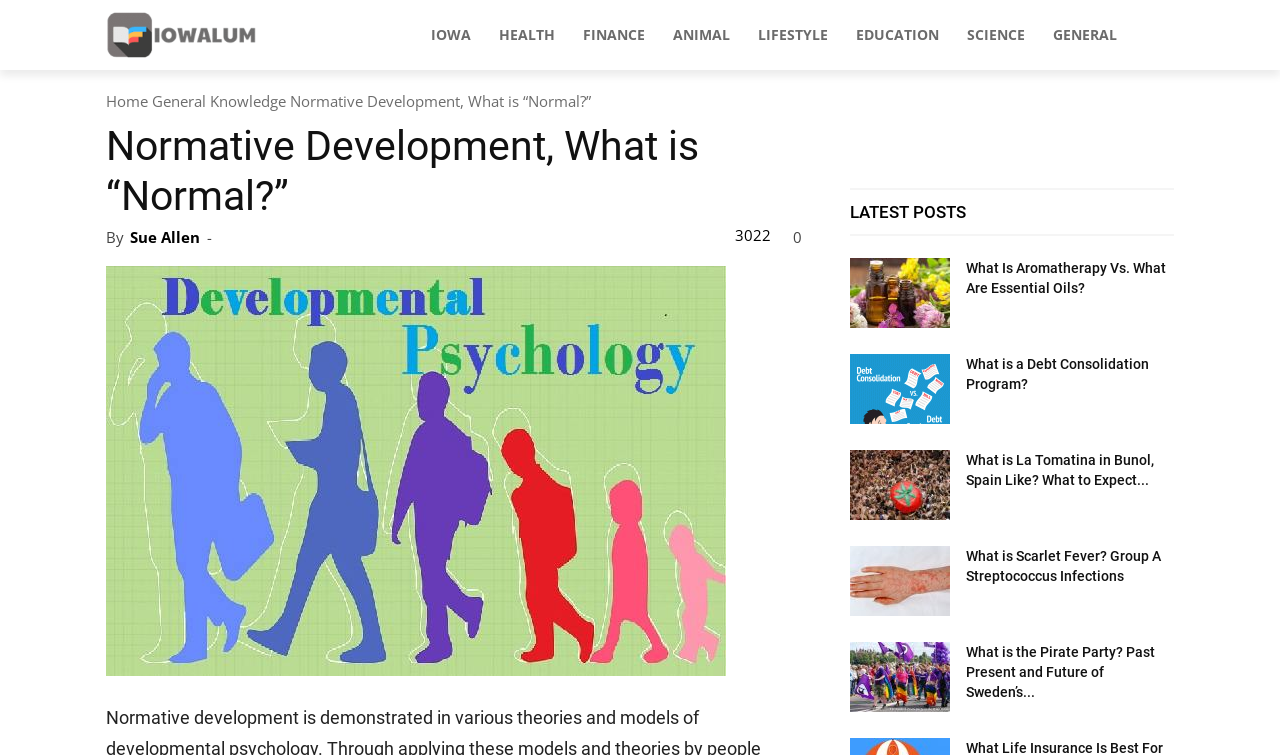What is the title of the first latest post?
Use the image to answer the question with a single word or phrase.

essential oil uses